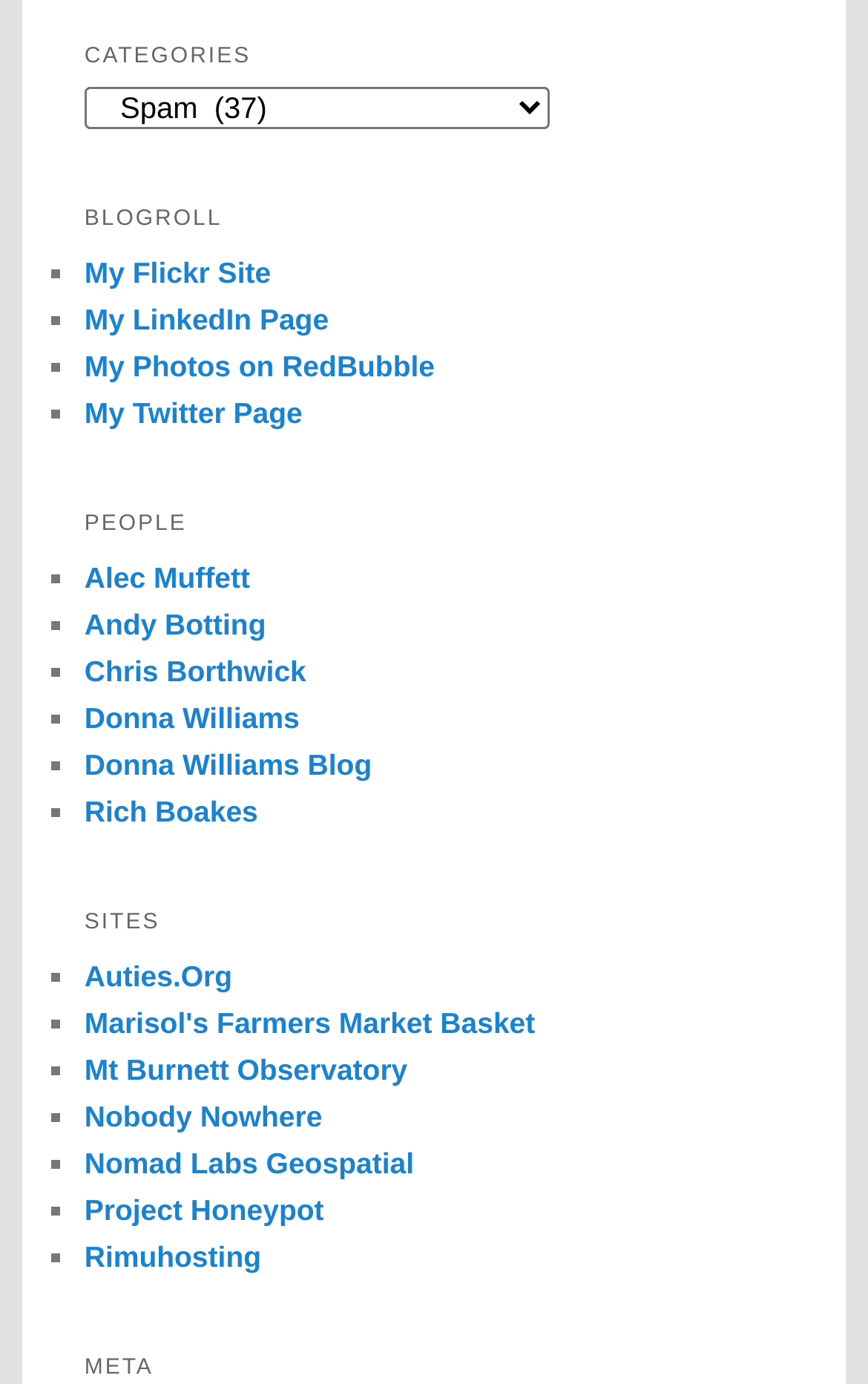Locate the bounding box of the UI element defined by this description: "Auties.Org". The coordinates should be given as four float numbers between 0 and 1, formatted as [left, top, right, bottom].

[0.097, 0.693, 0.268, 0.717]